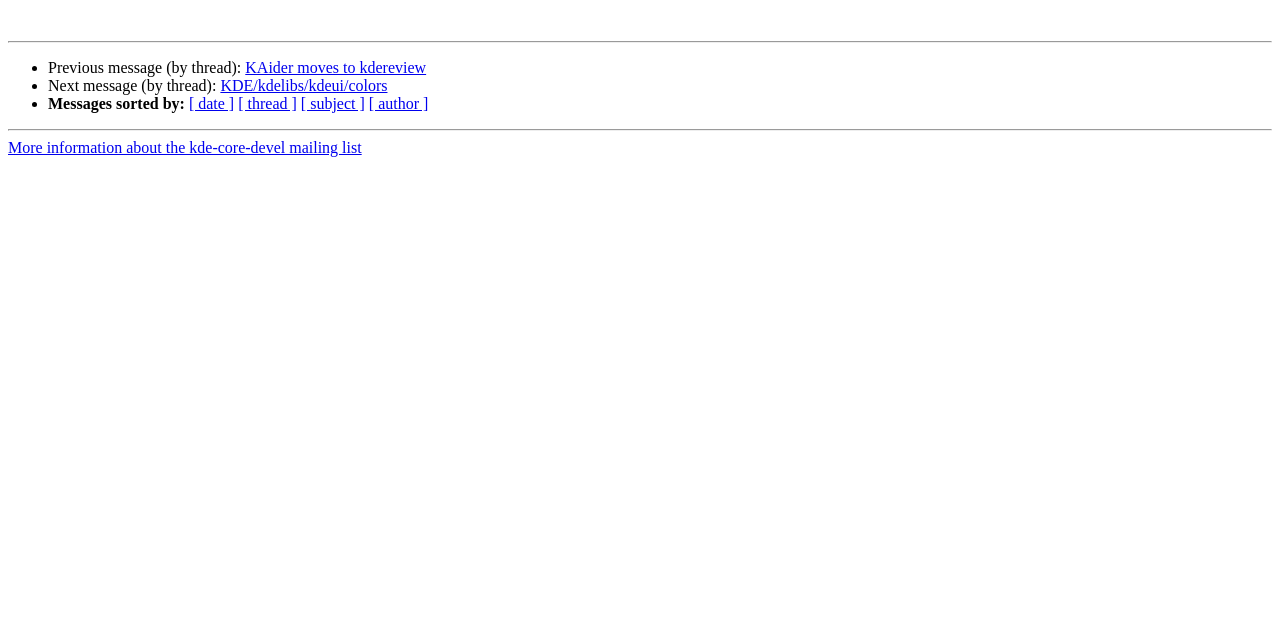Identify the bounding box coordinates for the UI element mentioned here: "KDE/kdelibs/kdeui/colors". Provide the coordinates as four float values between 0 and 1, i.e., [left, top, right, bottom].

[0.172, 0.121, 0.303, 0.148]